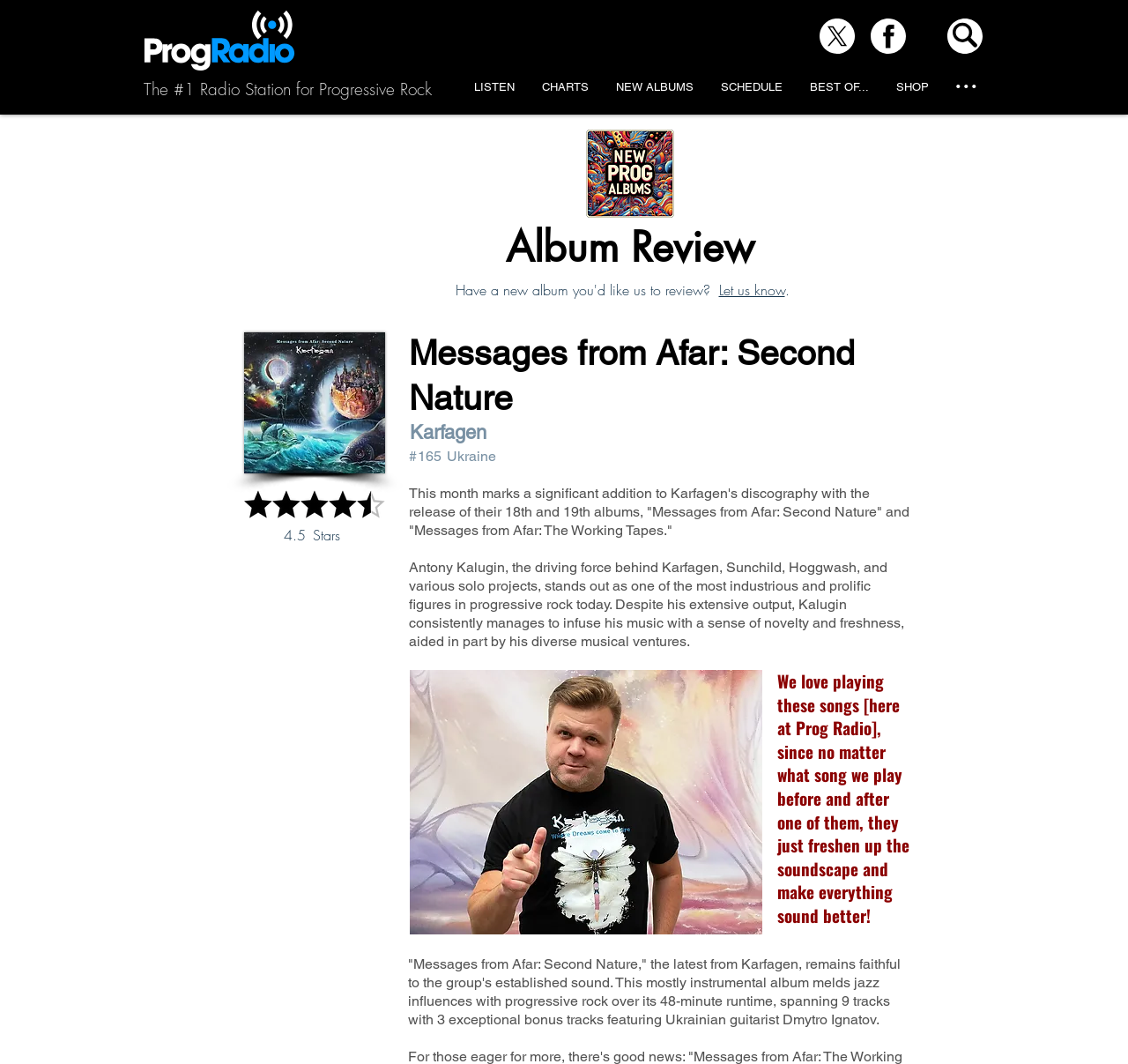Locate the UI element that matches the description SCHEDULE in the webpage screenshot. Return the bounding box coordinates in the format (top-left x, top-left y, bottom-right x, bottom-right y), with values ranging from 0 to 1.

[0.627, 0.061, 0.705, 0.103]